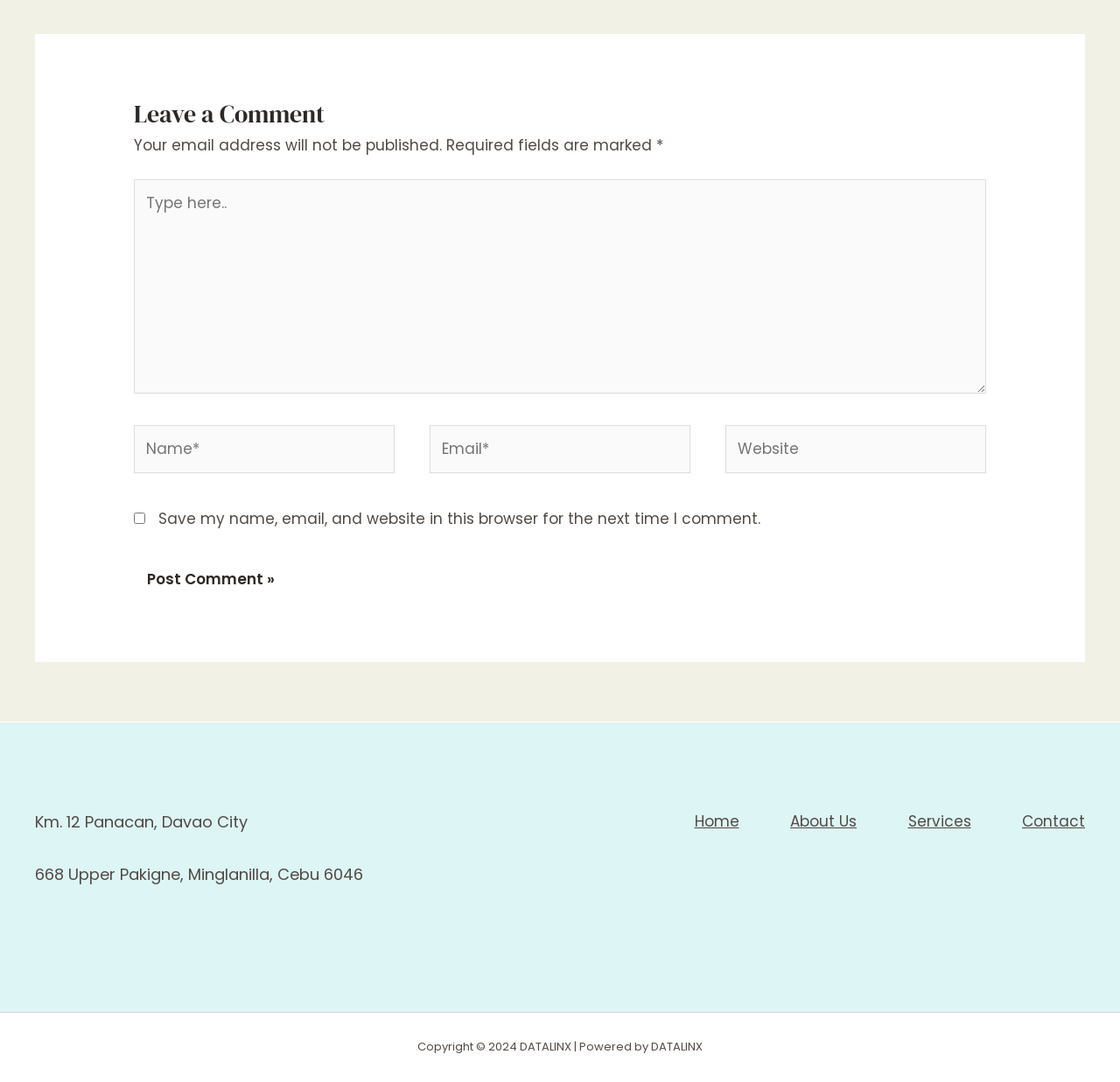Give a concise answer of one word or phrase to the question: 
What is the copyright year listed at the bottom?

2024